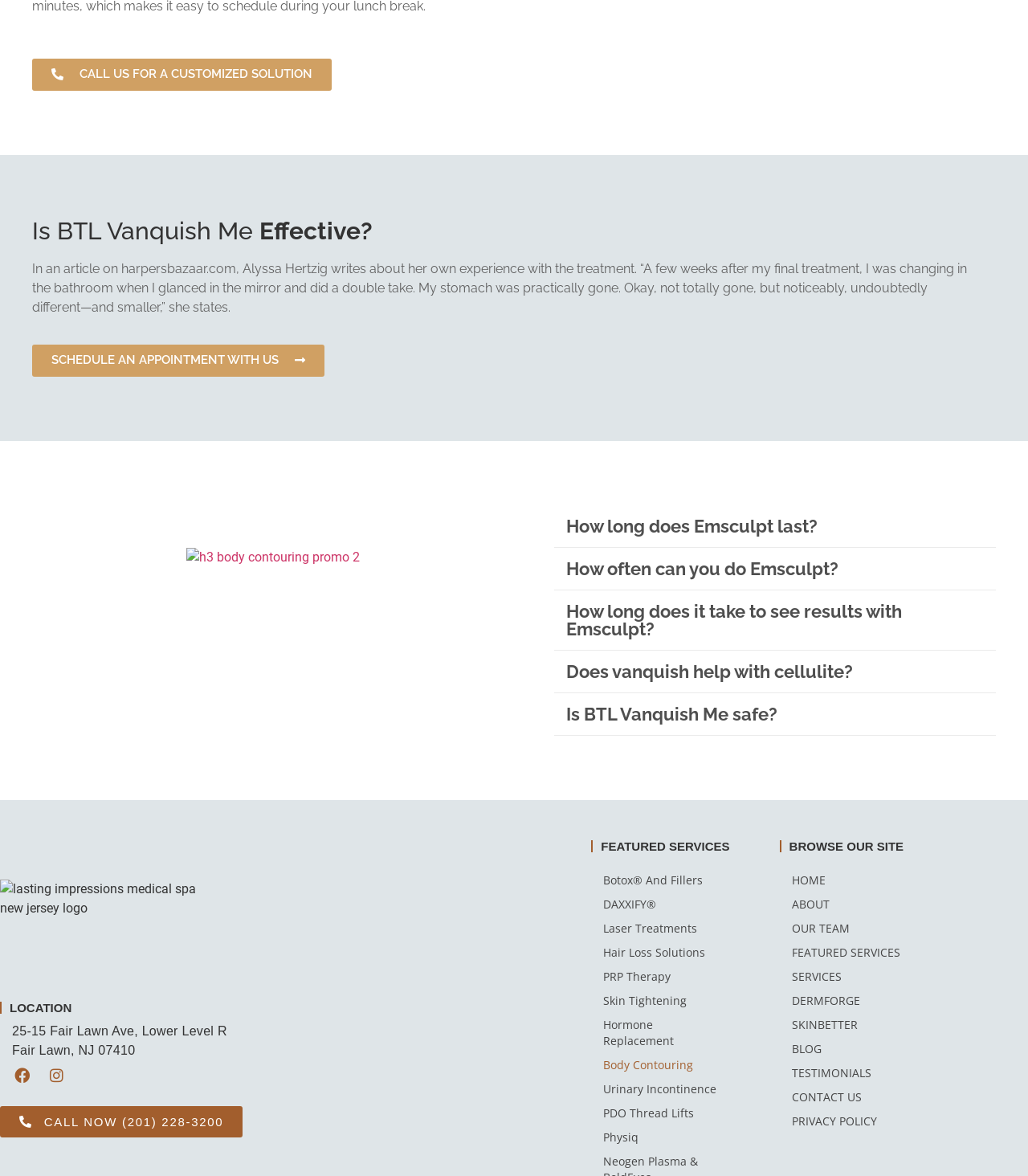Determine the bounding box for the described HTML element: "Master International Business | Finance". Ensure the coordinates are four float numbers between 0 and 1 in the format [left, top, right, bottom].

None